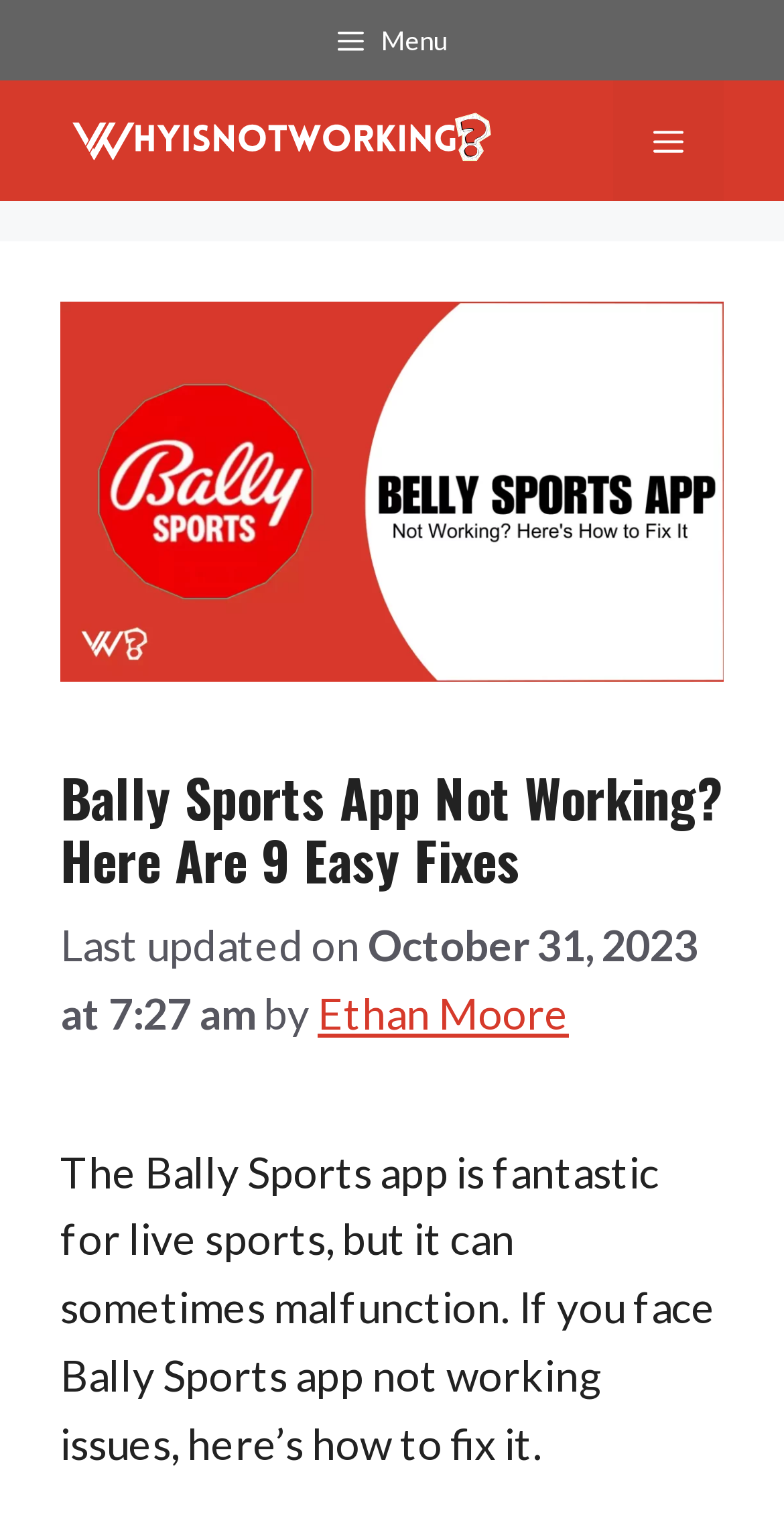Could you please study the image and provide a detailed answer to the question:
Is the Bally Sports app currently working?

The webpage is providing troubleshooting tips for Bally Sports app not working issues, which suggests that the app is not currently working properly for some users.